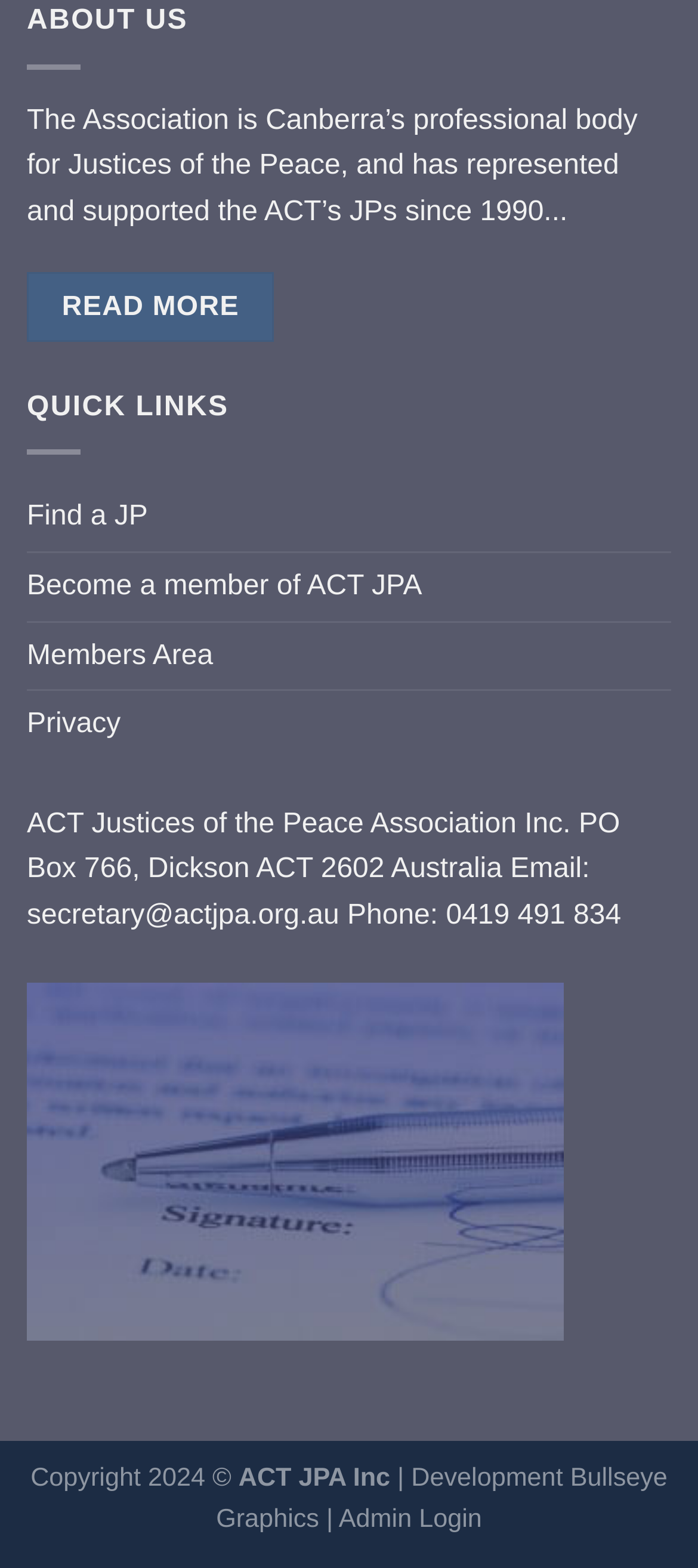Determine the bounding box coordinates of the target area to click to execute the following instruction: "find a justice of the peace."

[0.038, 0.309, 0.212, 0.352]